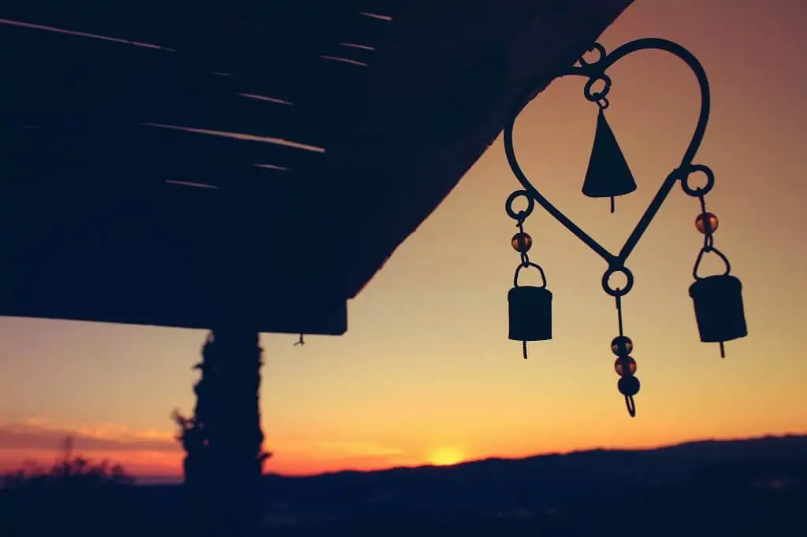Please provide a detailed answer to the question below based on the screenshot: 
What is the ambiance evoked by the scene?

The caption describes the scene as evoking a sense of peace, which implies a tranquil and inviting ambiance, making it suitable for outdoor spaces like gardens or patios.